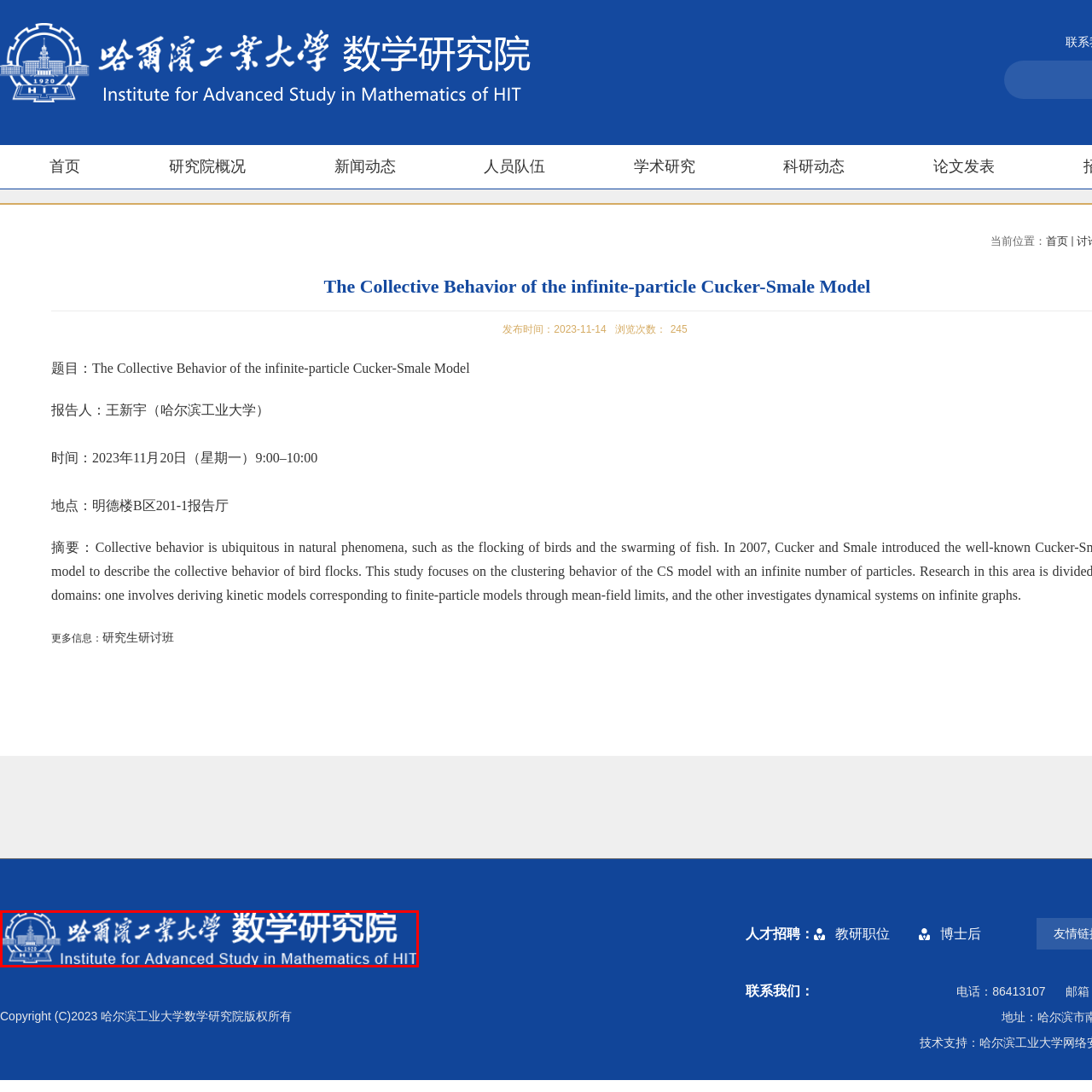What does the emblematic graphic likely represent?
Pay attention to the image within the red bounding box and answer using just one word or a concise phrase.

Architectural or academic heritage